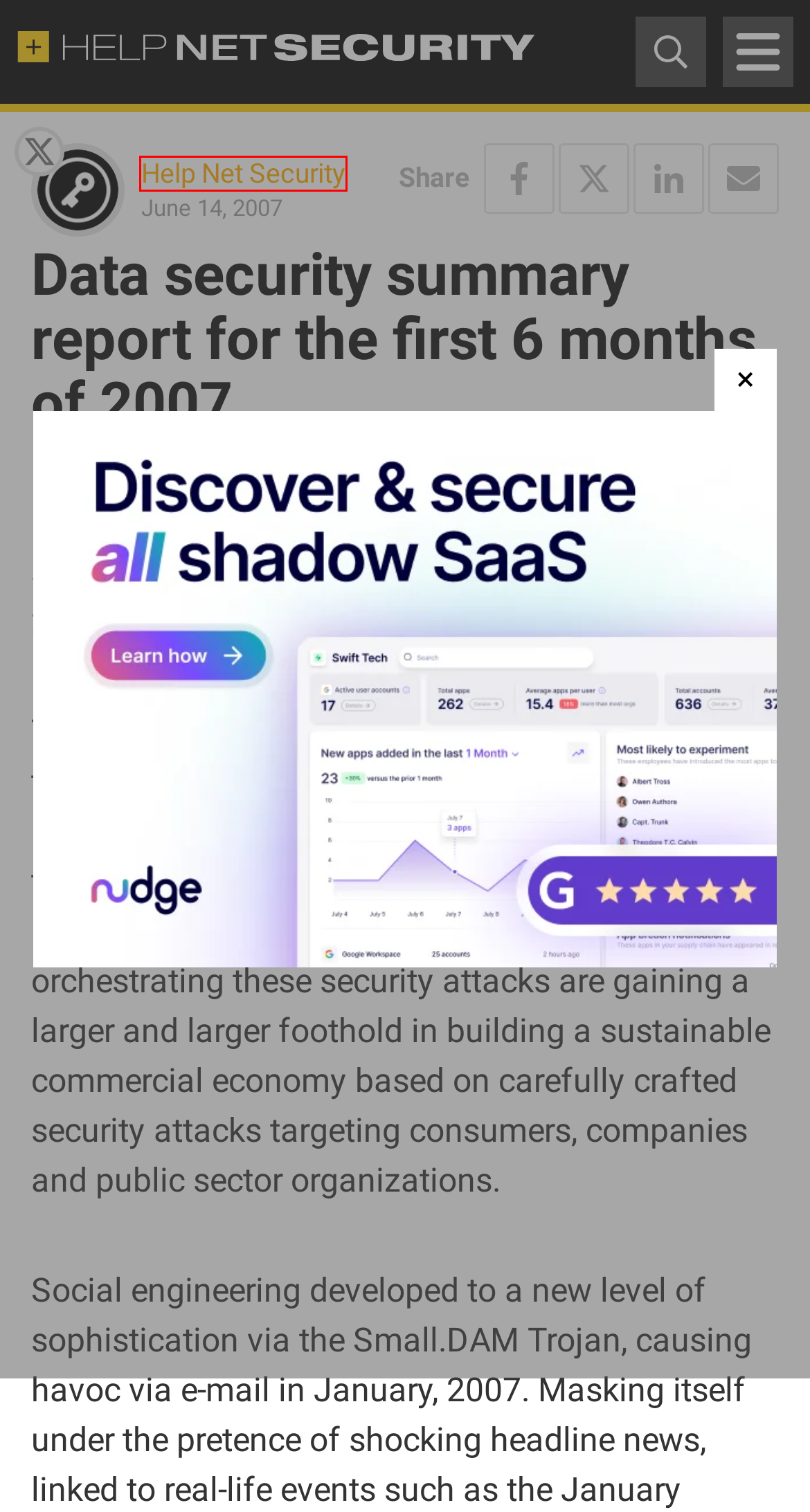View the screenshot of the webpage containing a red bounding box around a UI element. Select the most fitting webpage description for the new page shown after the element in the red bounding box is clicked. Here are the candidates:
A. Core security measures to strengthen privacy and data protection programs - Help Net Security
B. Help Net Security - Cybersecurity News
C. eBook: Do you have what it takes to lead in cybersecurity? - Help Net Security
D. The CISO's guide to reducing the SaaS attack surface - Help Net Security
E. eBook: Why CISSP? - Help Net Security
F. Download: The Ultimate Guide to the CISSP - Help Net Security
G. Product showcase: Block ads, cookie pop-ups, trackers with CleanWeb - Help Net Security
H. Help Net Security, Author at Help Net Security

H